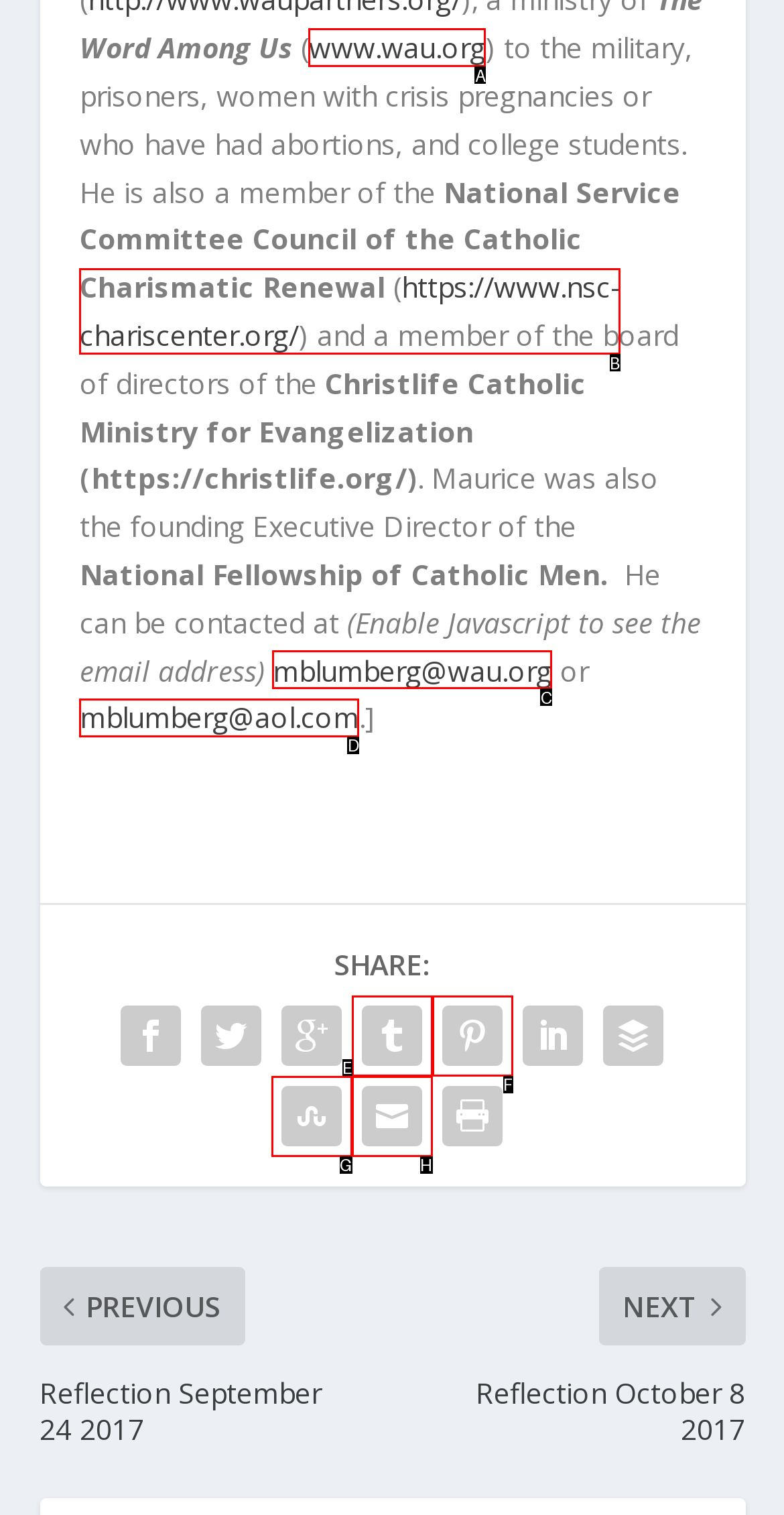Select the HTML element to finish the task: go to https://www.nsc-chariscenter.org/ Reply with the letter of the correct option.

B